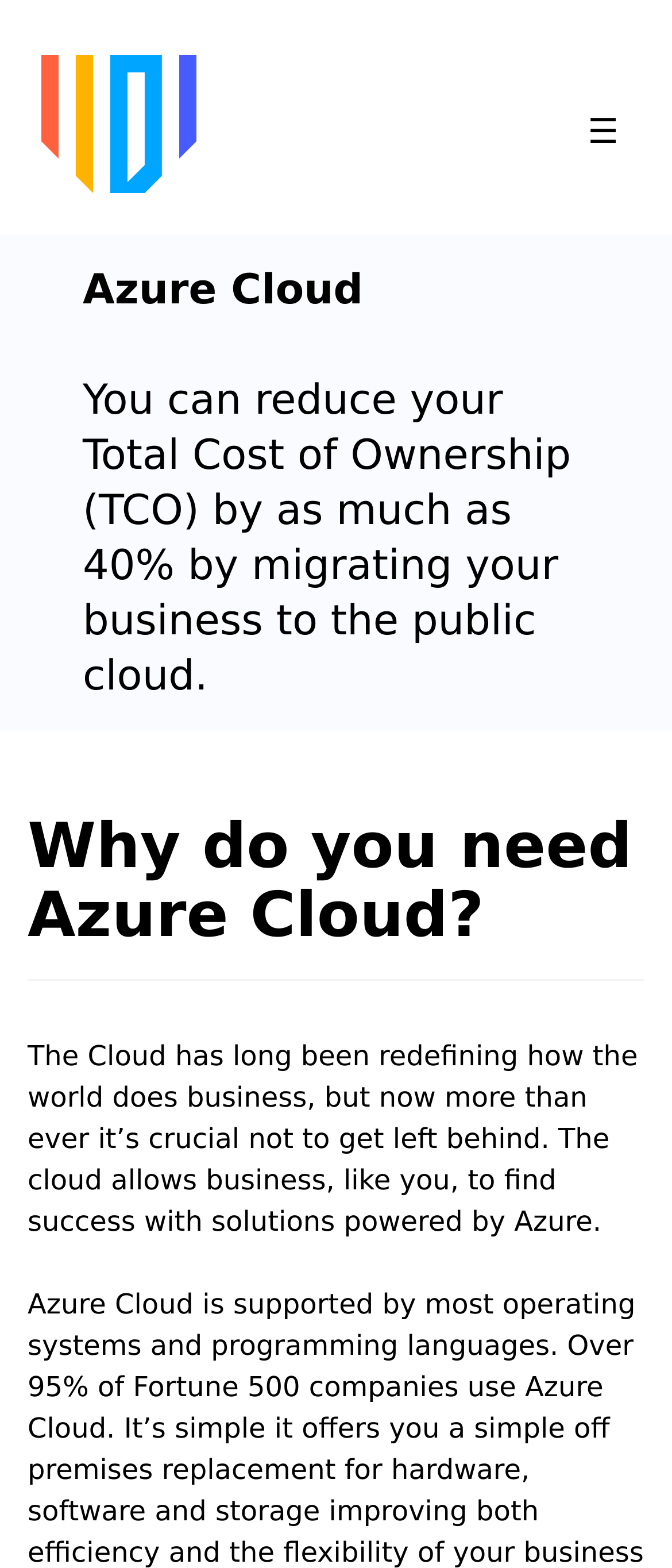What is the orientation of the separator element?
Look at the image and answer with only one word or phrase.

Horizontal